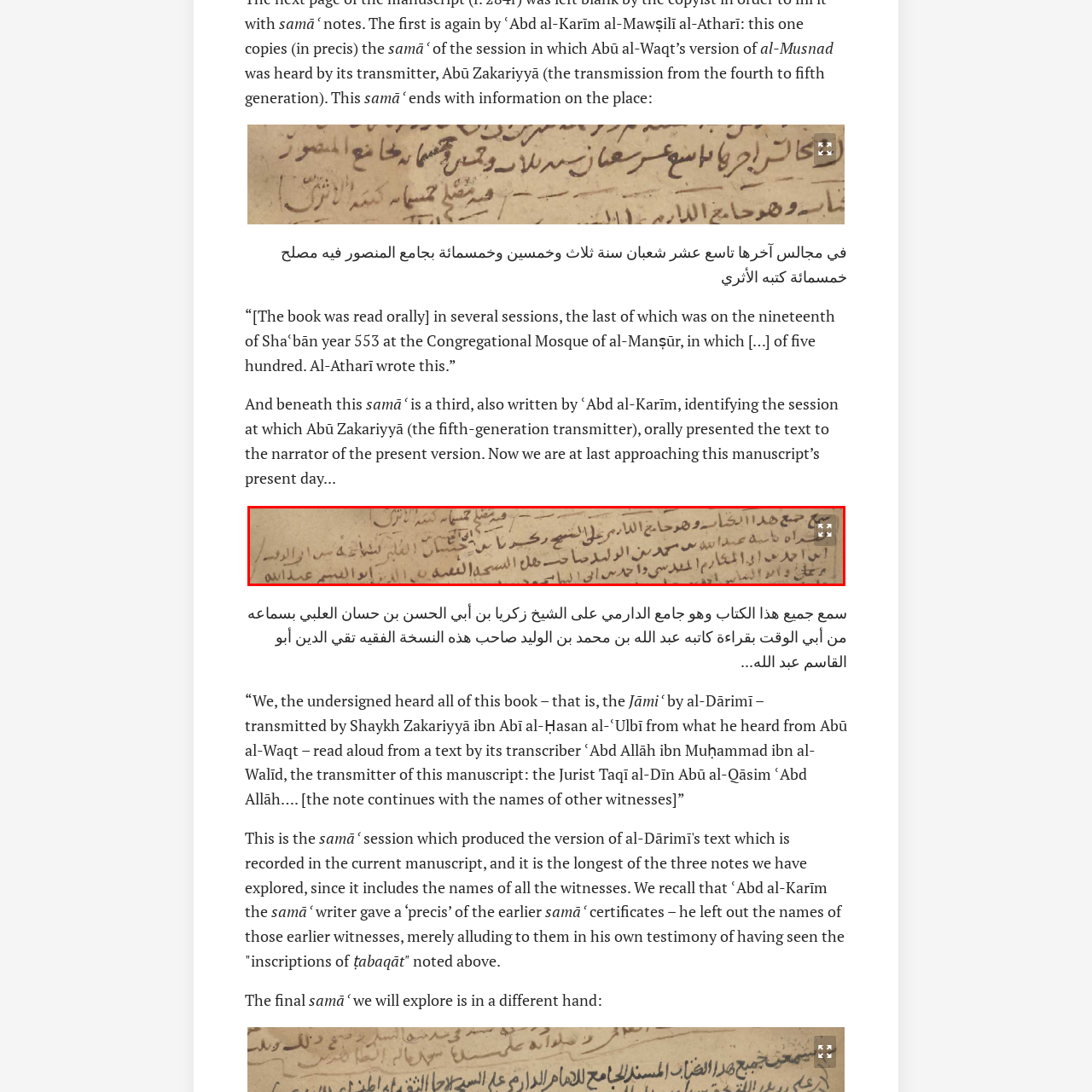Generate a detailed caption for the picture that is marked by the red rectangle.

The image captures an aged manuscript page featuring intricate Arabic script, likely from a historical text. The writing demonstrates a formal style, indicative of scholarly works, and appears to detail a transmission or reading of a particular book, possibly emphasizing its significance within an academic or religious context. The text mentions the names of individuals and specific sessions, hinting at a structured discussion or study that took place during that time. The manuscript serves as a vital historical document, capturing not only the literary beauty of the calligraphy but also the cultural and scholarly practices of its era.